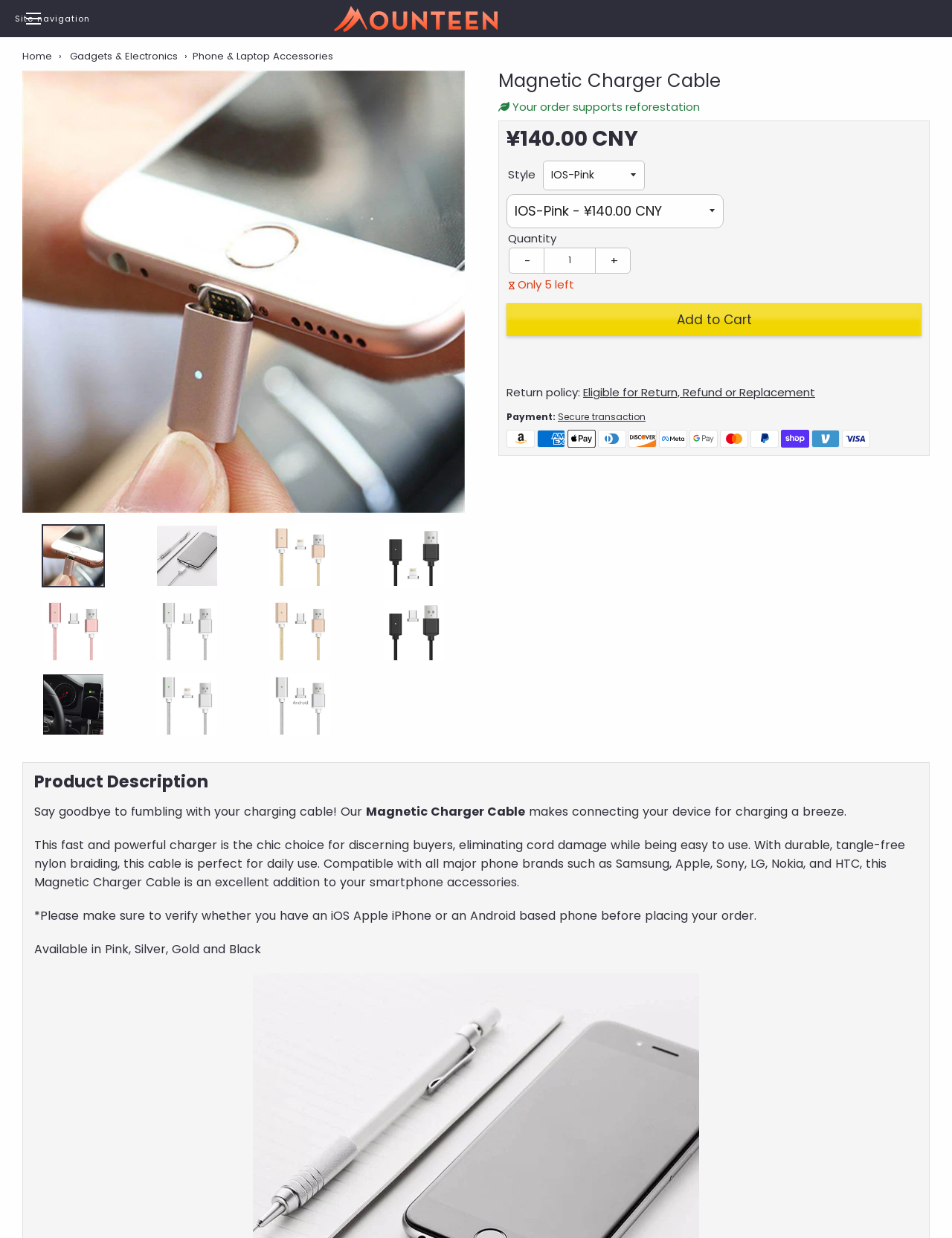Please provide a one-word or phrase answer to the question: 
What is the list price of the product?

¥140.00 CNY